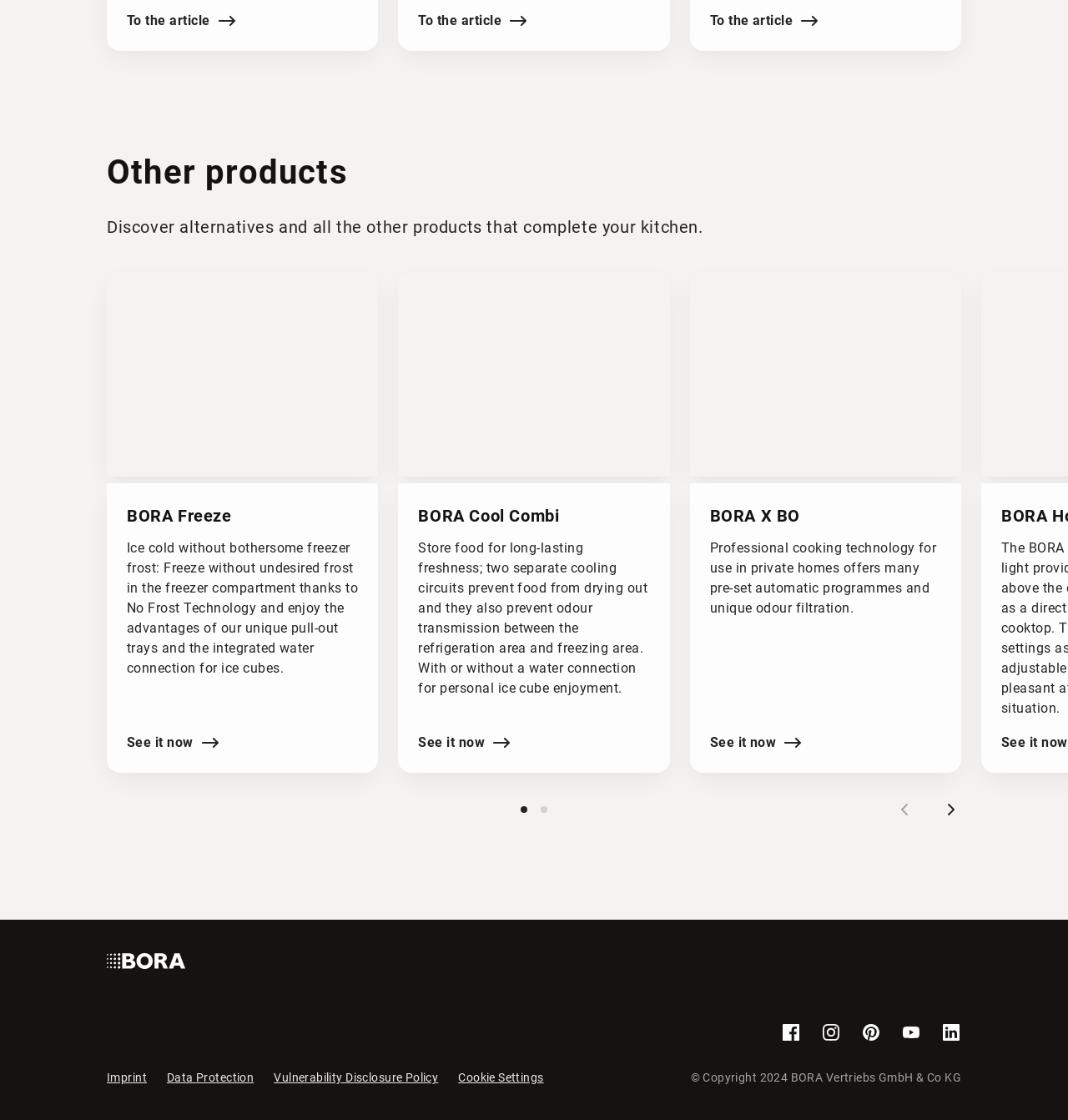Extract the bounding box coordinates for the HTML element that matches this description: "Vulnerability Disclosure Policy". The coordinates should be four float numbers between 0 and 1, i.e., [left, top, right, bottom].

[0.256, 0.955, 0.41, 0.97]